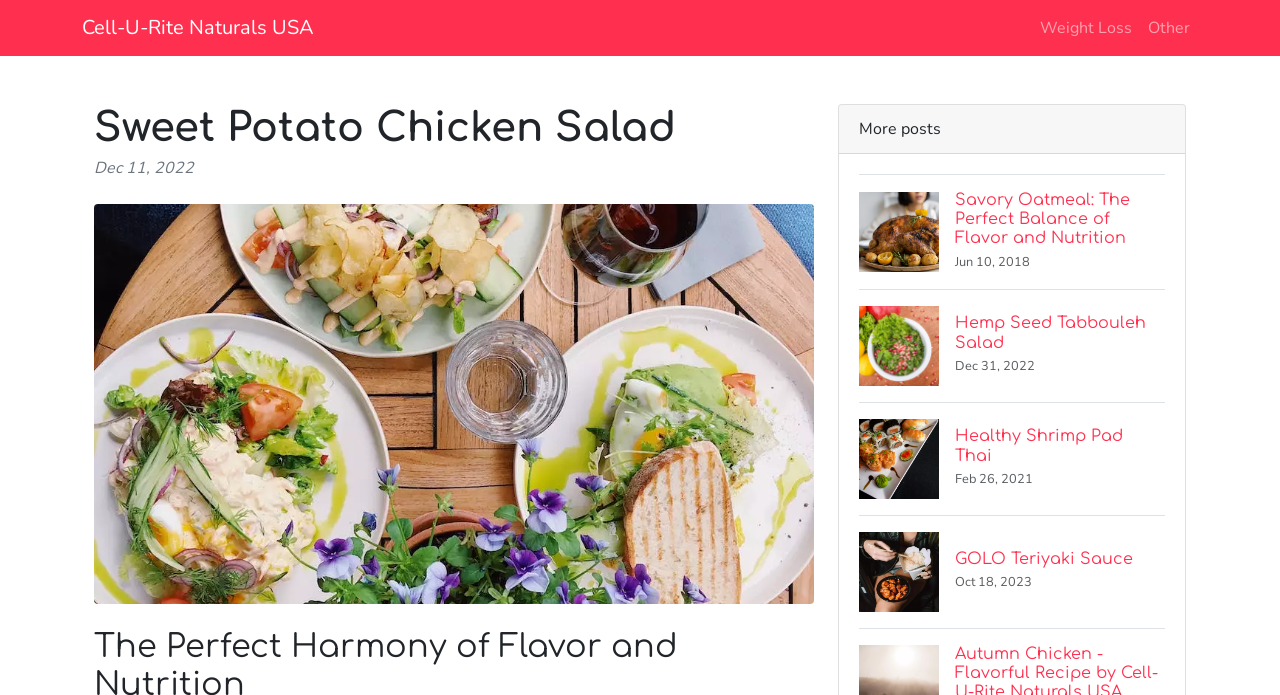Identify the bounding box for the UI element specified in this description: "Cell-U-Rite Naturals USA". The coordinates must be four float numbers between 0 and 1, formatted as [left, top, right, bottom].

[0.064, 0.012, 0.245, 0.069]